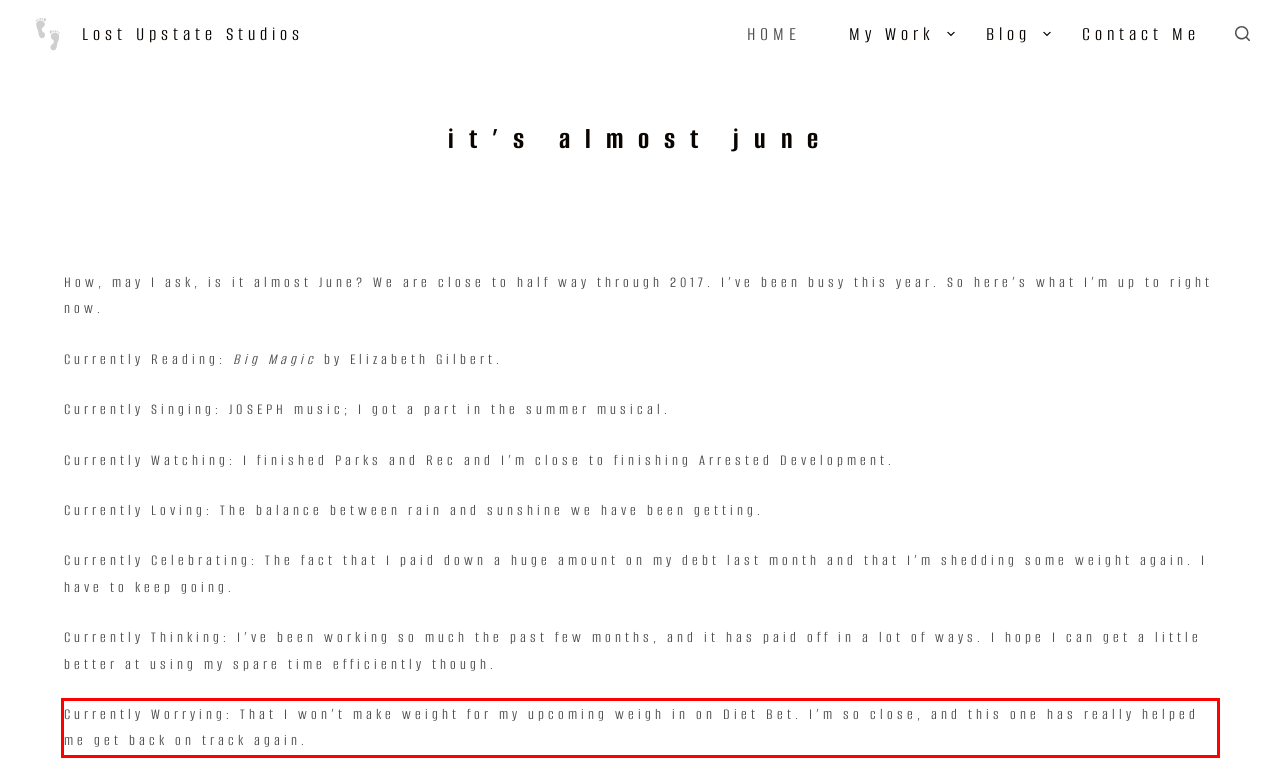Please perform OCR on the text content within the red bounding box that is highlighted in the provided webpage screenshot.

Currently Worrying: That I won’t make weight for my upcoming weigh in on Diet Bet. I’m so close, and this one has really helped me get back on track again.